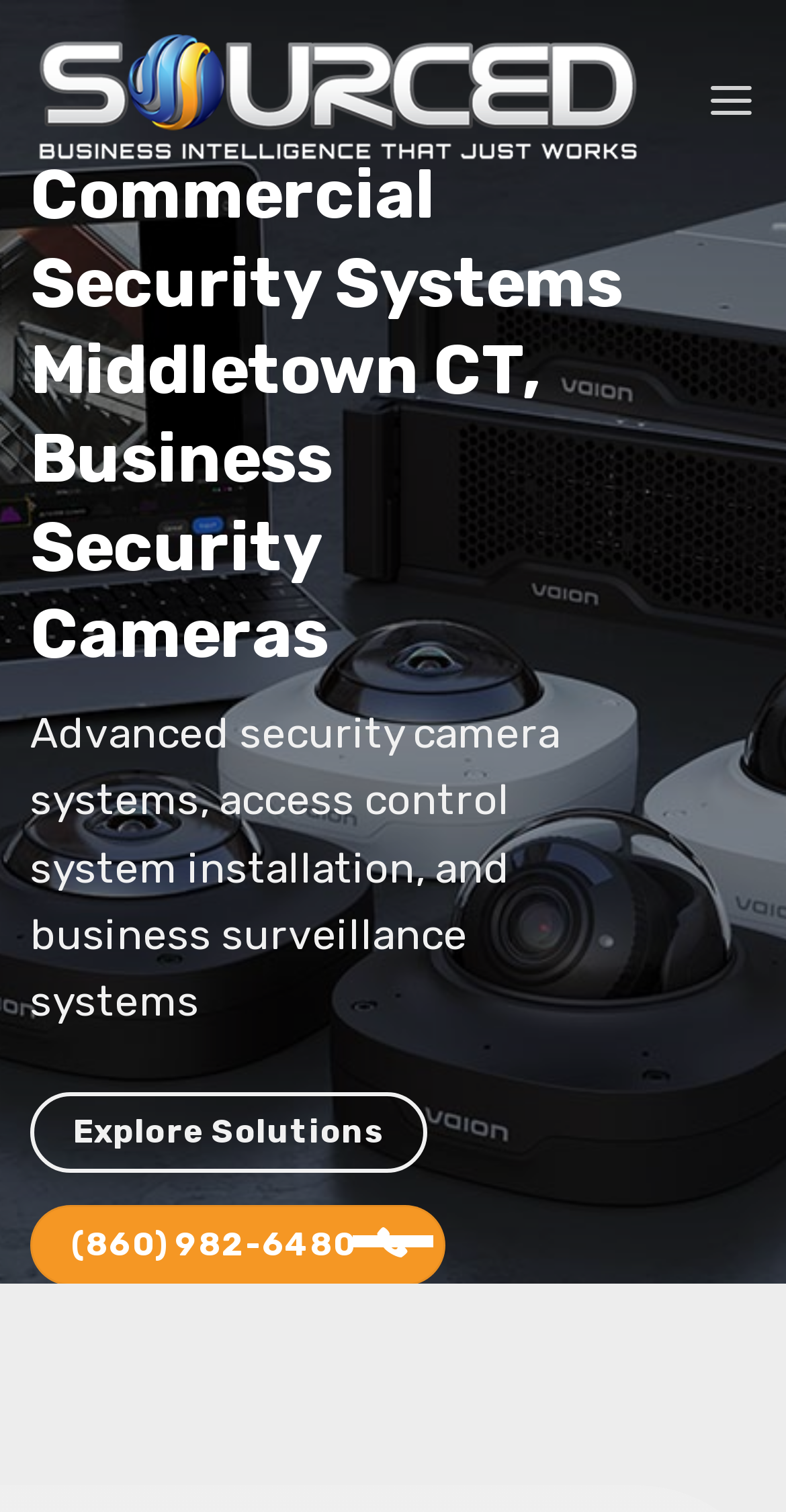Identify the bounding box for the UI element described as: "aria-label="Menu"". The coordinates should be four float numbers between 0 and 1, i.e., [left, top, right, bottom].

[0.899, 0.034, 0.962, 0.099]